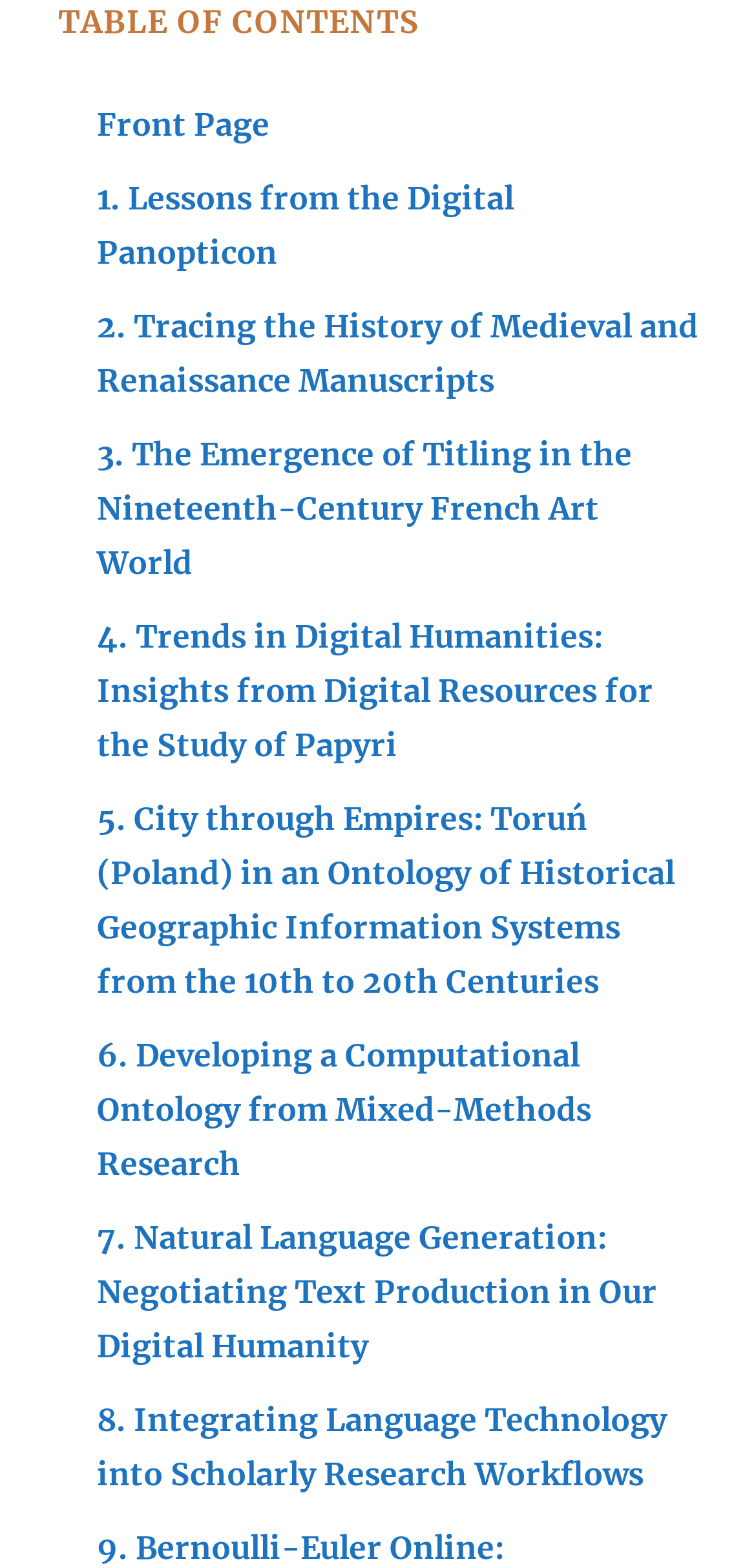Identify the bounding box coordinates of the area you need to click to perform the following instruction: "view 7. Natural Language Generation: Negotiating Text Production in Our Digital Humanity".

[0.128, 0.776, 0.869, 0.87]